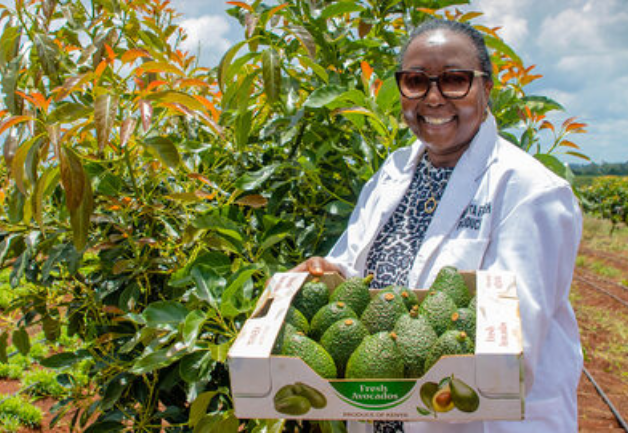Please provide a comprehensive response to the question based on the details in the image: What is in the box?

The box held by the woman contains freshly harvested avocados, which indicates that she has been involved in the harvesting process and is proud of her work, celebrating the success of sustainable farming.